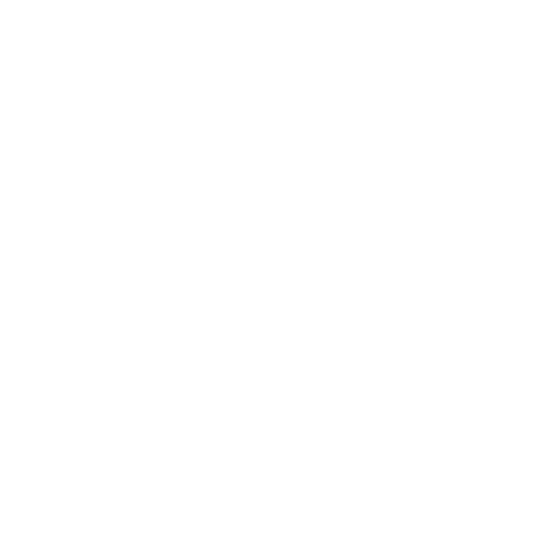Kindly respond to the following question with a single word or a brief phrase: 
What is the primary focus of the Point Table's design?

Blend of style and function